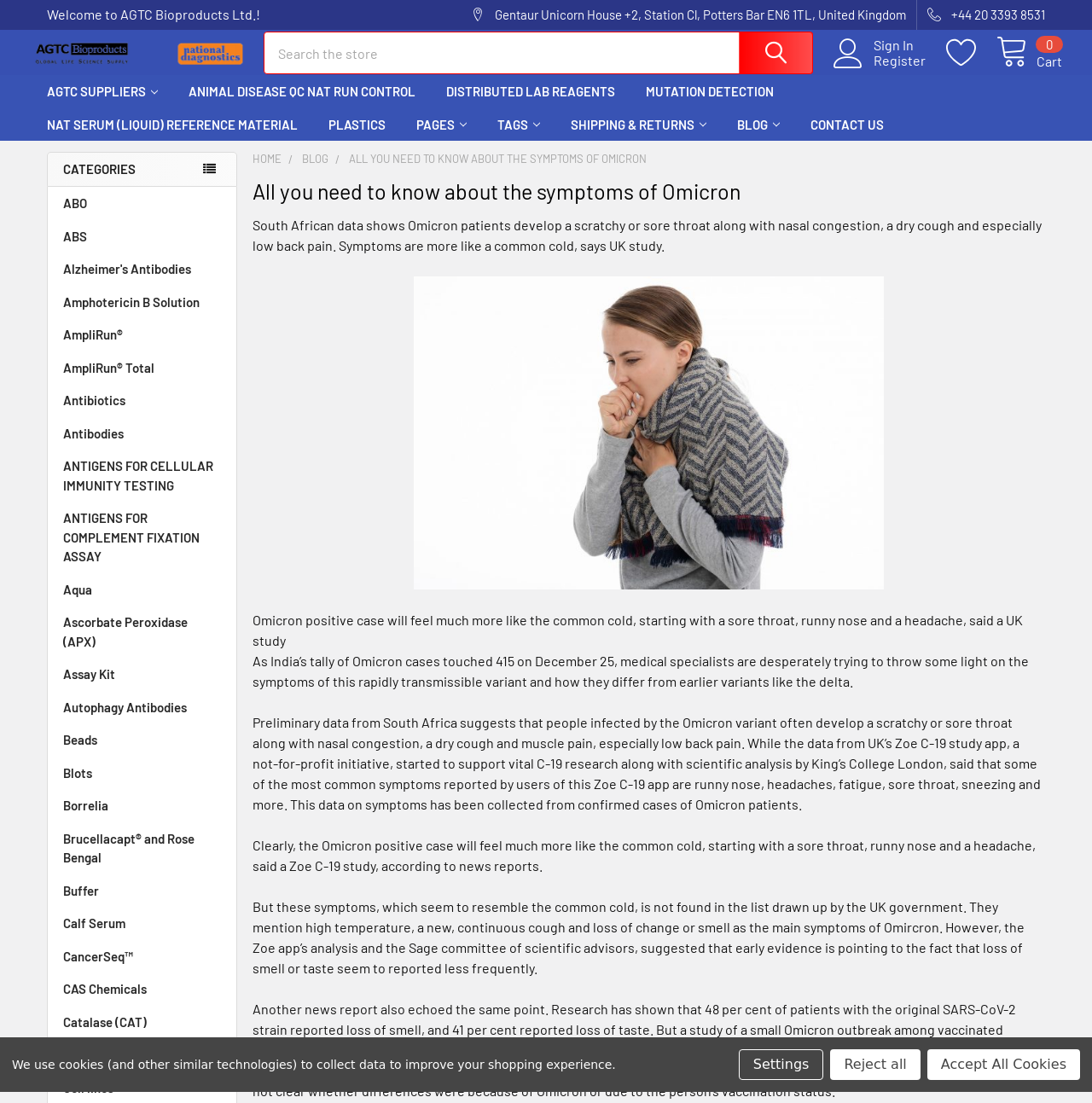Please determine the bounding box coordinates for the element that should be clicked to follow these instructions: "Click on the 'CONTACT US' link".

[0.728, 0.11, 0.823, 0.14]